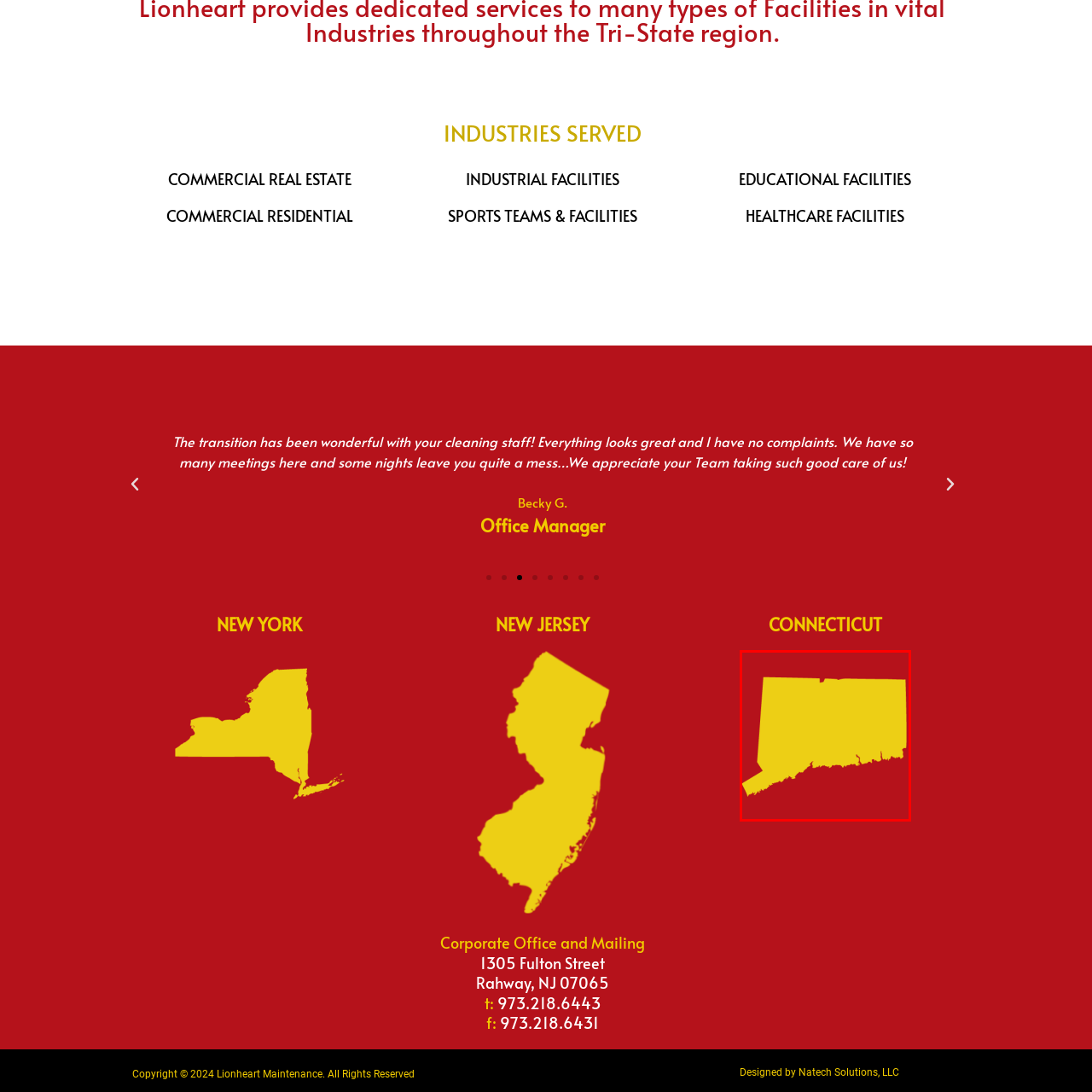What is the purpose of the image design? Check the image surrounded by the red bounding box and reply with a single word or a short phrase.

to represent the state visually